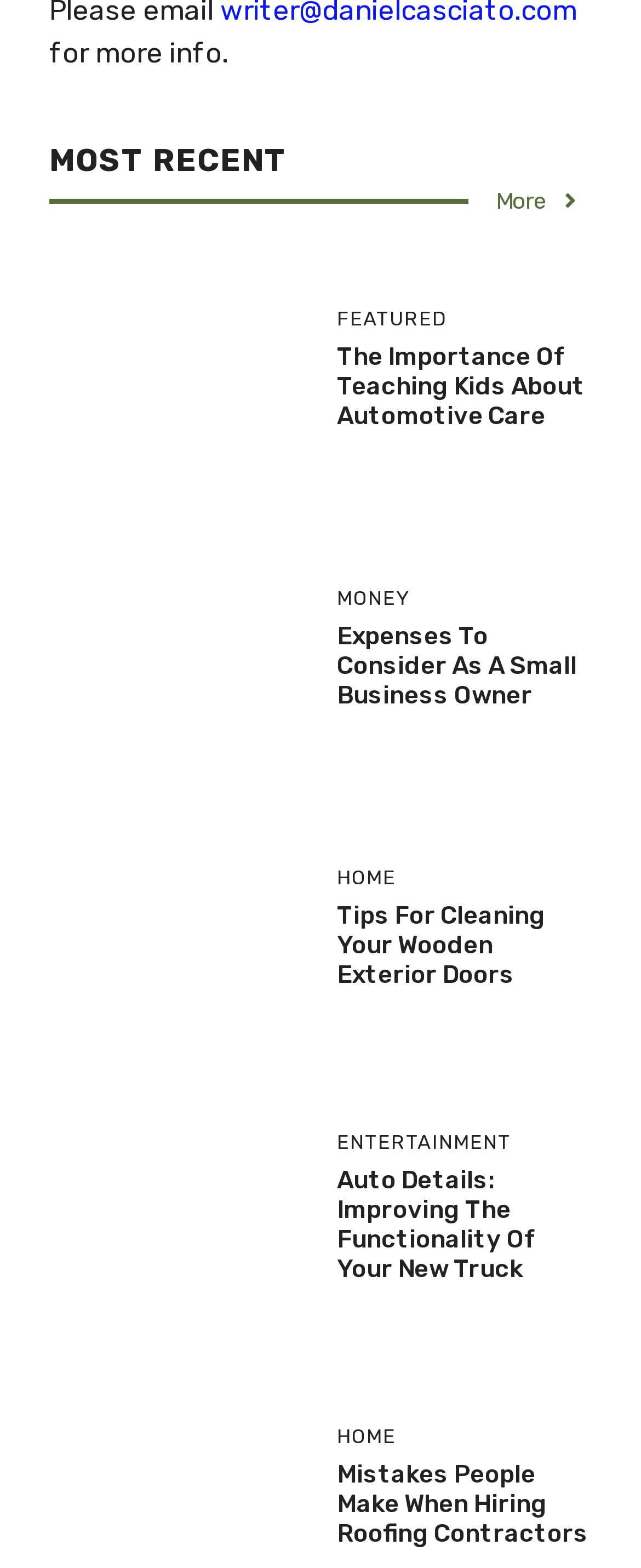Please identify the bounding box coordinates of the area that needs to be clicked to fulfill the following instruction: "Click on 'The Importance of Teaching Kids About Automotive Care'."

[0.083, 0.226, 0.468, 0.247]